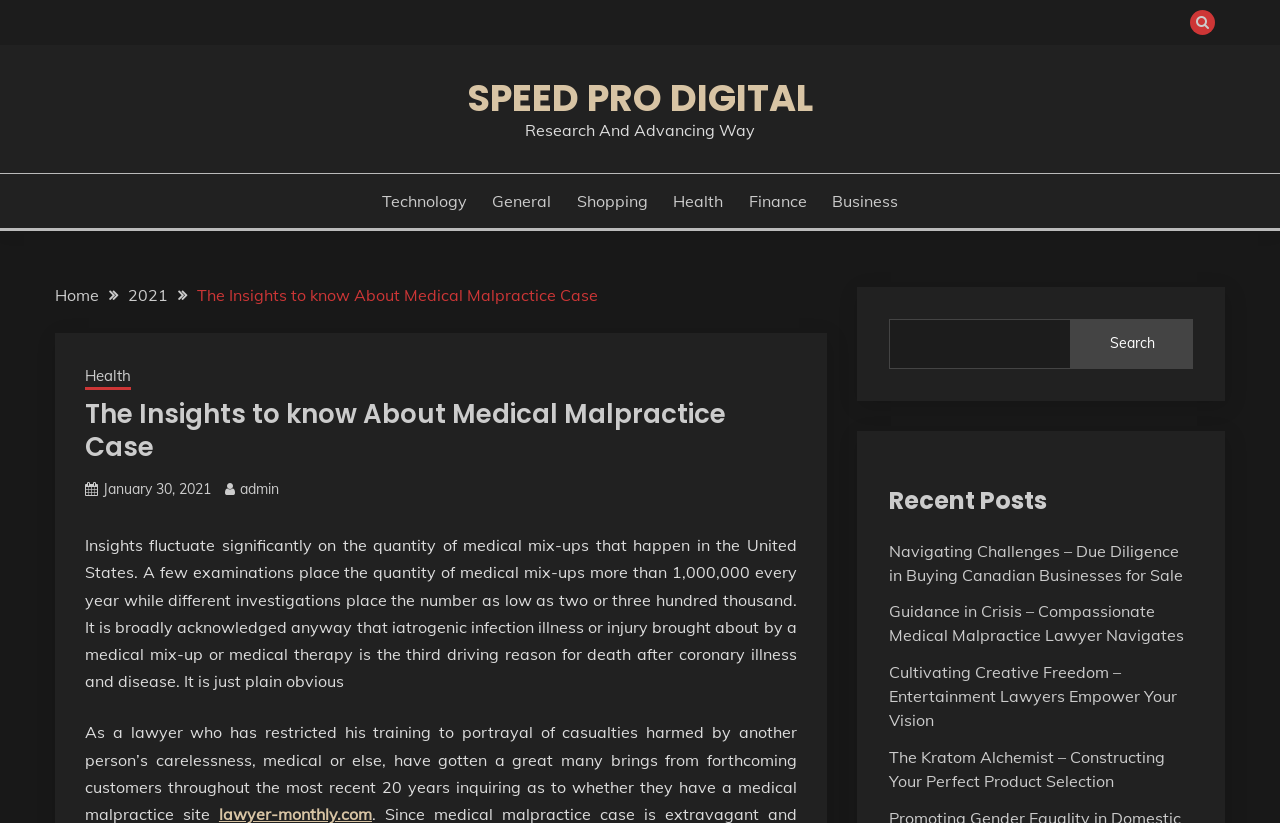Determine the main text heading of the webpage and provide its content.

The Insights to know About Medical Malpractice Case